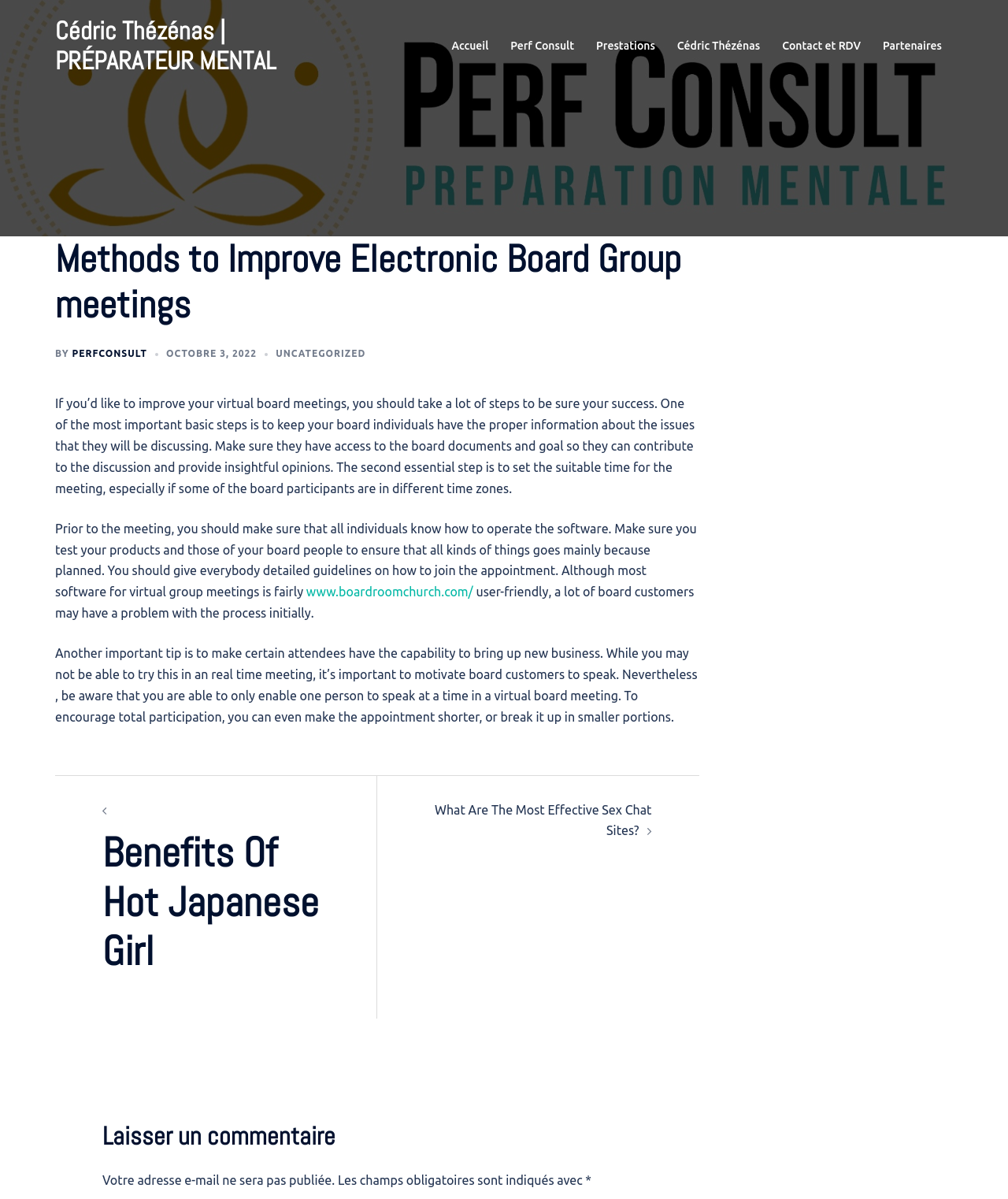Explain the webpage in detail, including its primary components.

The webpage is about "Methods to Improve Electronic Board Group meetings" by Cédric Thézénas, a mental preparateur. At the top, there is a heading with the author's name and profession. Below it, there is a navigation menu with links to "Accueil", "Perf Consult", "Prestations", "Cédric Thézénas", "Contact et RDV", and "Partenaires".

The main content of the webpage is an article with a heading "Methods to Improve Electronic Board Group meetings". The article is divided into several paragraphs, providing tips on how to improve virtual board meetings, such as ensuring board members have access to necessary information, setting the right time for the meeting, and testing software before the meeting. There are also links to external websites, such as "www.boardroomchurch.com/".

On the right side of the article, there is a section with links to other articles, including "Benefits Of Hot Japanese Girl" and "What Are The Most Effective Sex Chat Sites?". There are also two images in this section.

At the bottom of the webpage, there is a section for leaving a comment, with a heading "Laisser un commentaire" and a note that the email address will not be published. There are also fields to fill in, marked with asterisks, to leave a comment.